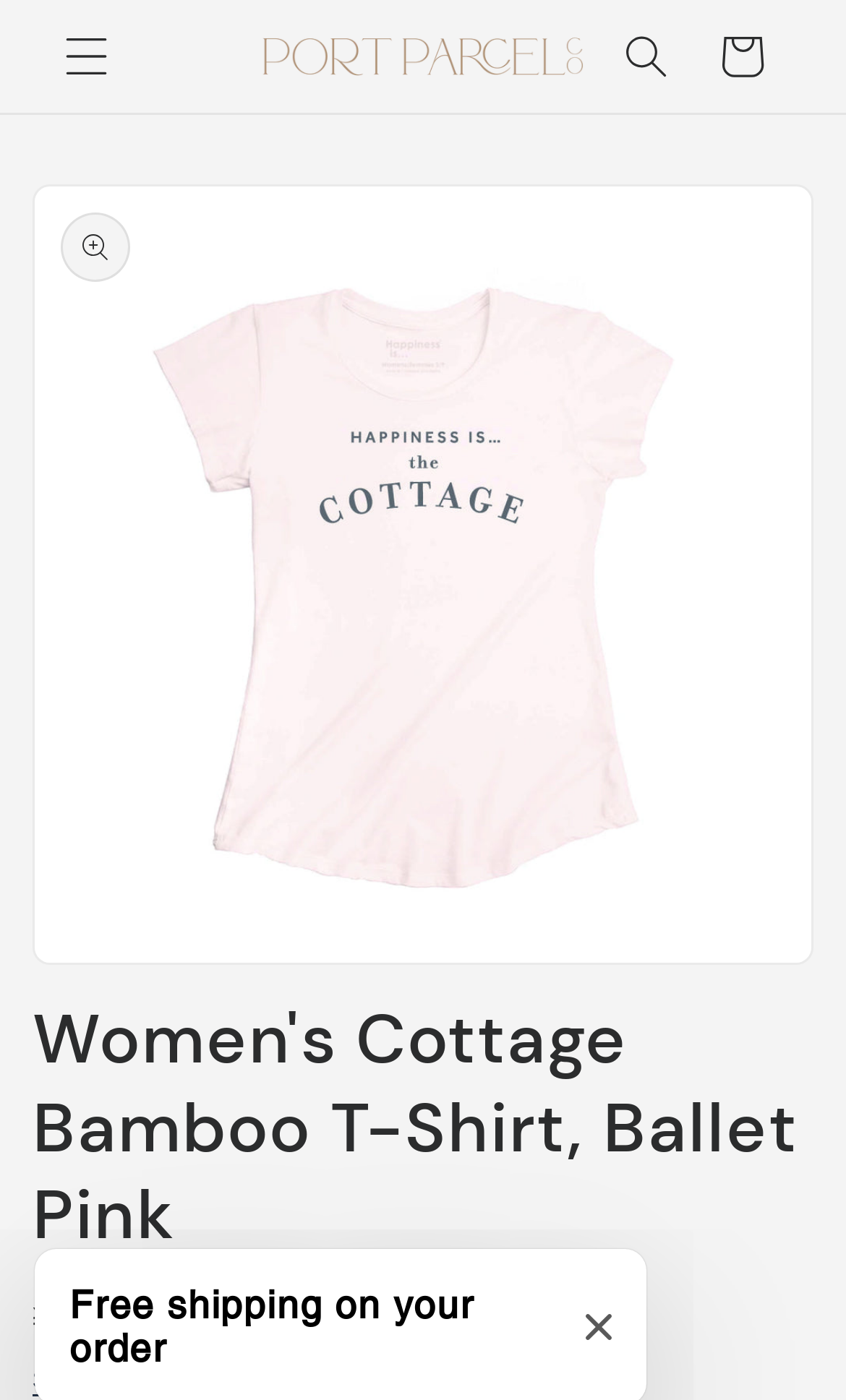Provide the bounding box coordinates of the HTML element this sentence describes: "parent_node: Cart". The bounding box coordinates consist of four float numbers between 0 and 1, i.e., [left, top, right, bottom].

[0.287, 0.009, 0.708, 0.071]